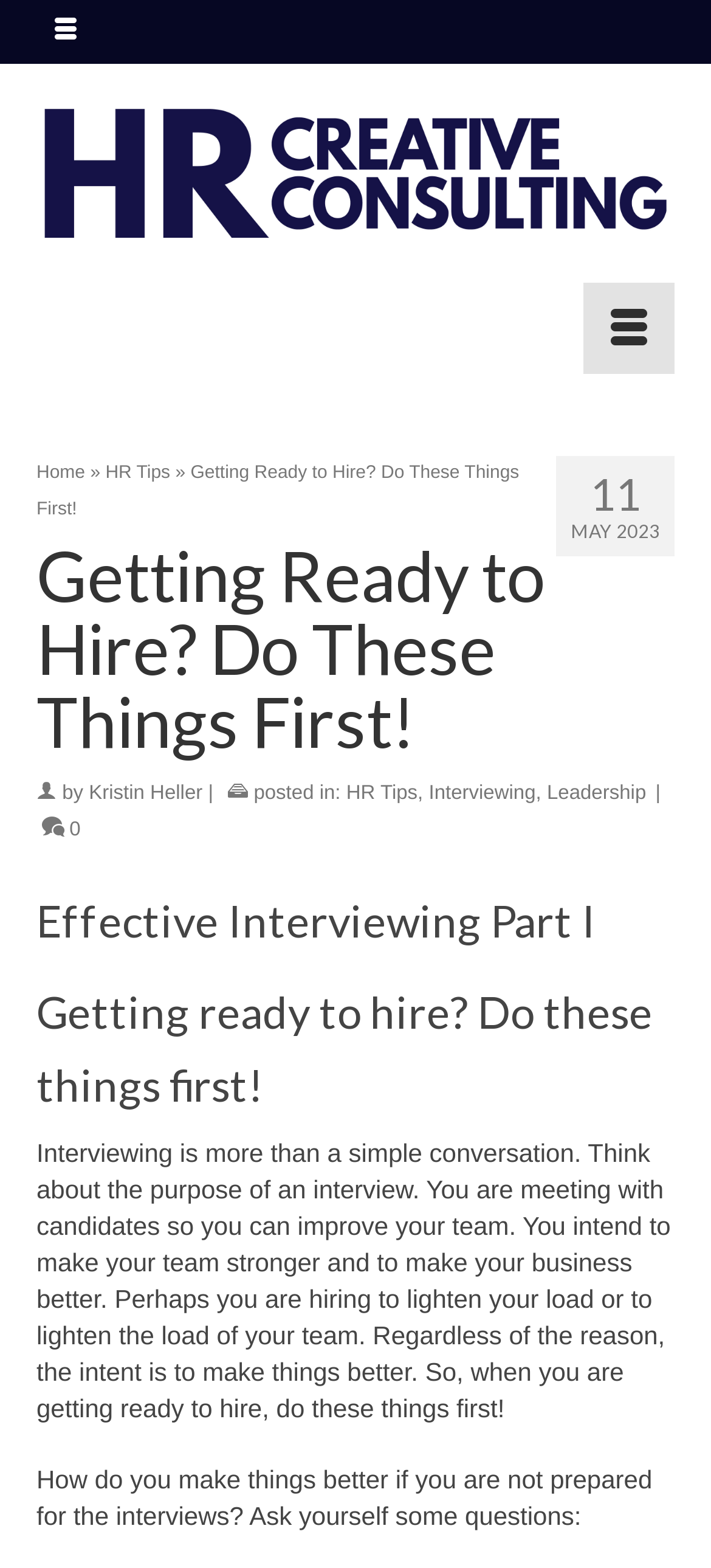Please identify the bounding box coordinates of the element I should click to complete this instruction: 'Go to the 'Home' page'. The coordinates should be given as four float numbers between 0 and 1, like this: [left, top, right, bottom].

[0.051, 0.295, 0.12, 0.308]